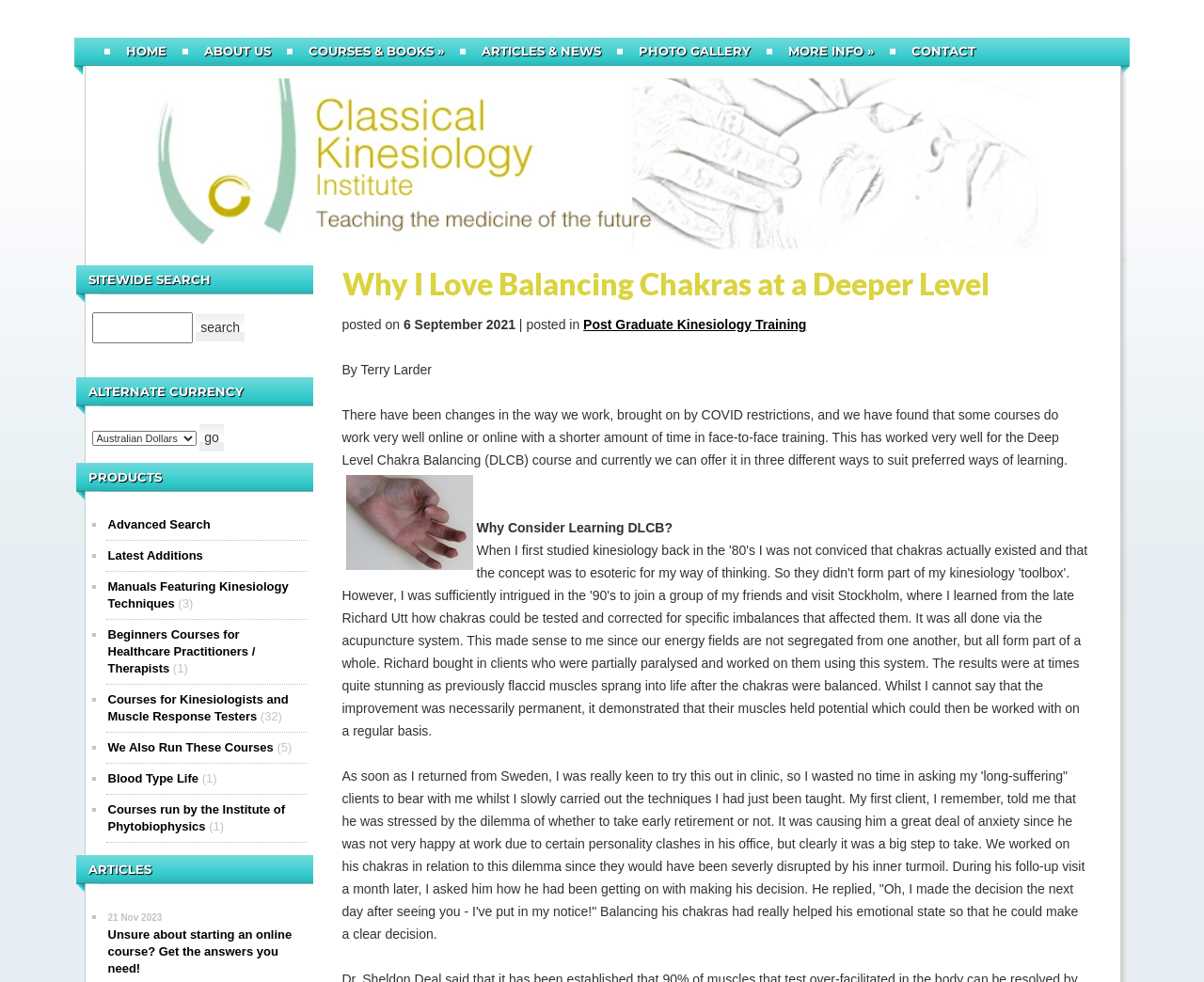What is the purpose of the site-wide search?
Carefully analyze the image and provide a thorough answer to the question.

The site-wide search is a feature that allows users to search the entire website for specific content. It is located at the top of the webpage and consists of a text box and a search button. This feature is useful for users who are looking for specific information or resources on the website.